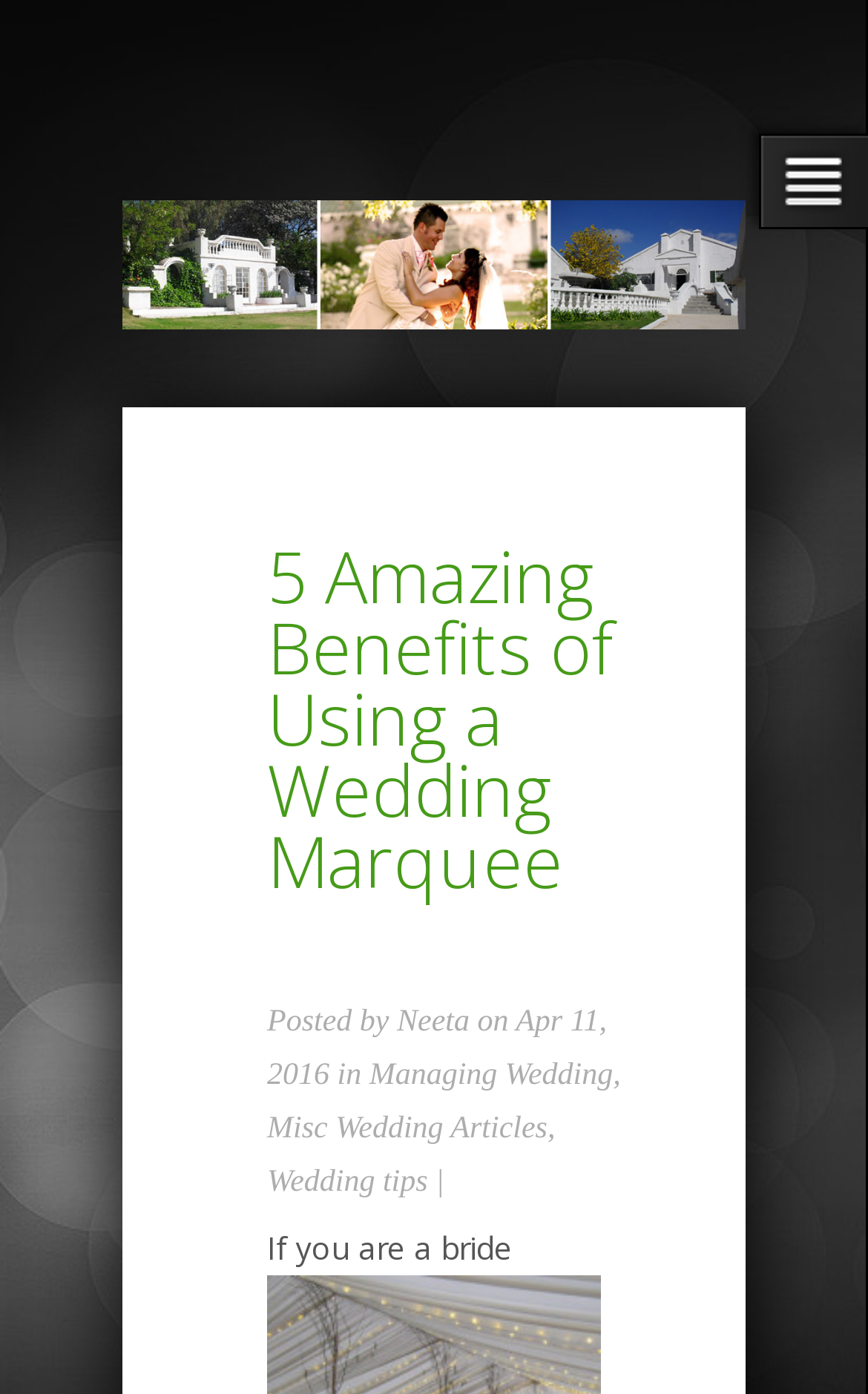When was the article posted?
Refer to the image and provide a detailed answer to the question.

The date of the article can be found by looking at the text 'on Apr 11, 2016 in' which indicates the posting date of the article.